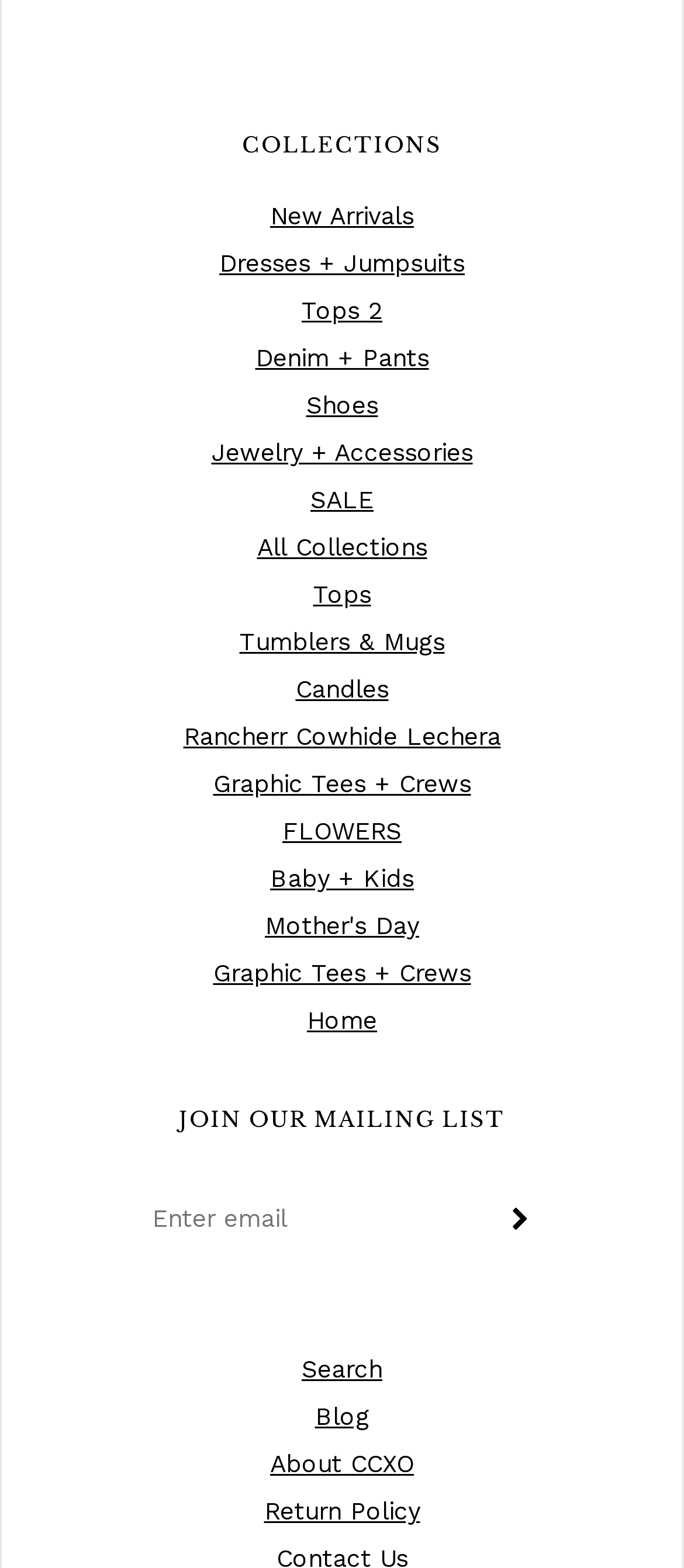Show the bounding box coordinates for the element that needs to be clicked to execute the following instruction: "Read the blog". Provide the coordinates in the form of four float numbers between 0 and 1, i.e., [left, top, right, bottom].

[0.46, 0.894, 0.54, 0.912]